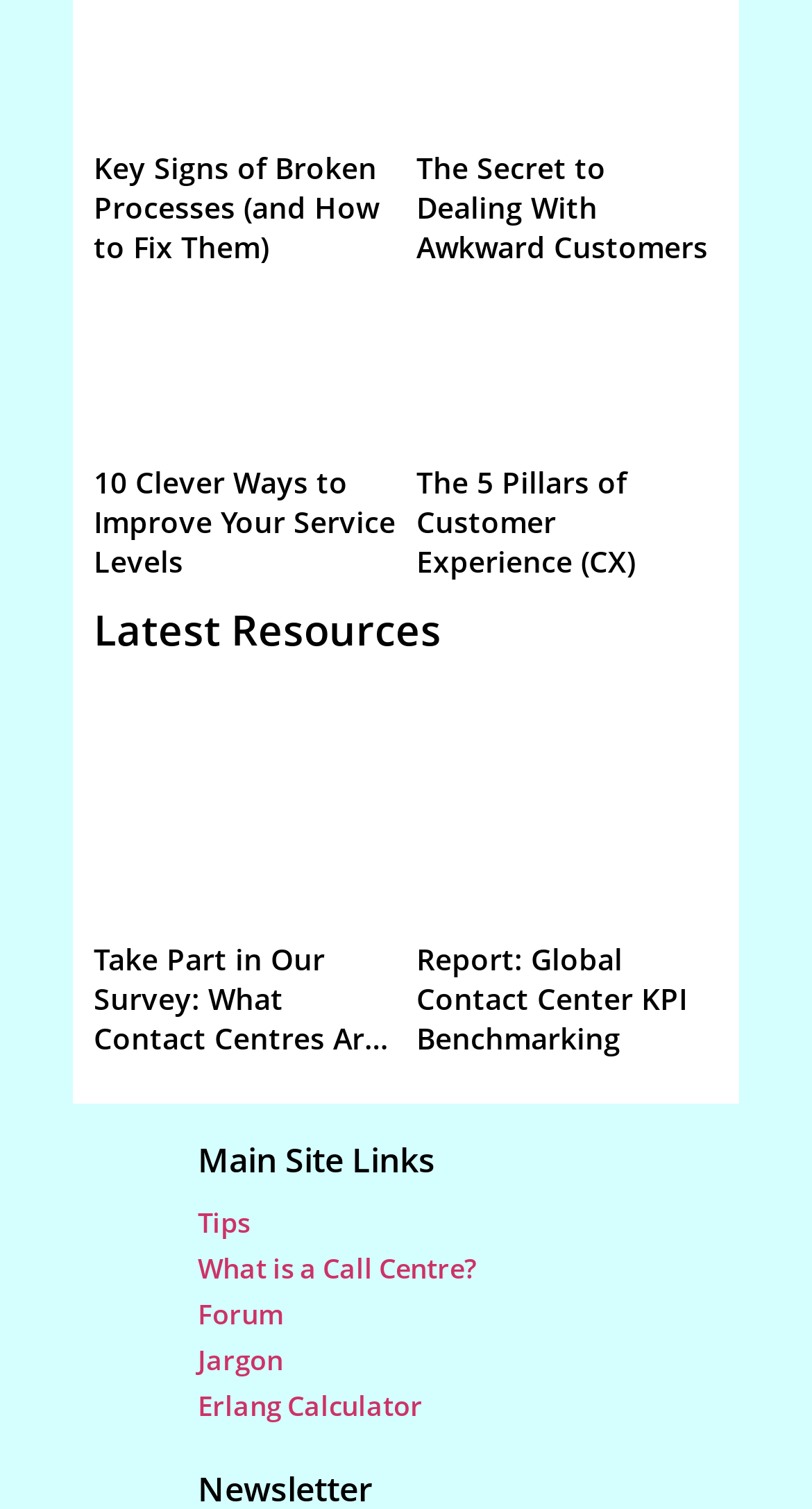What is the title of the second report?
Look at the screenshot and give a one-word or phrase answer.

Global Contact Center KPI Benchmarking